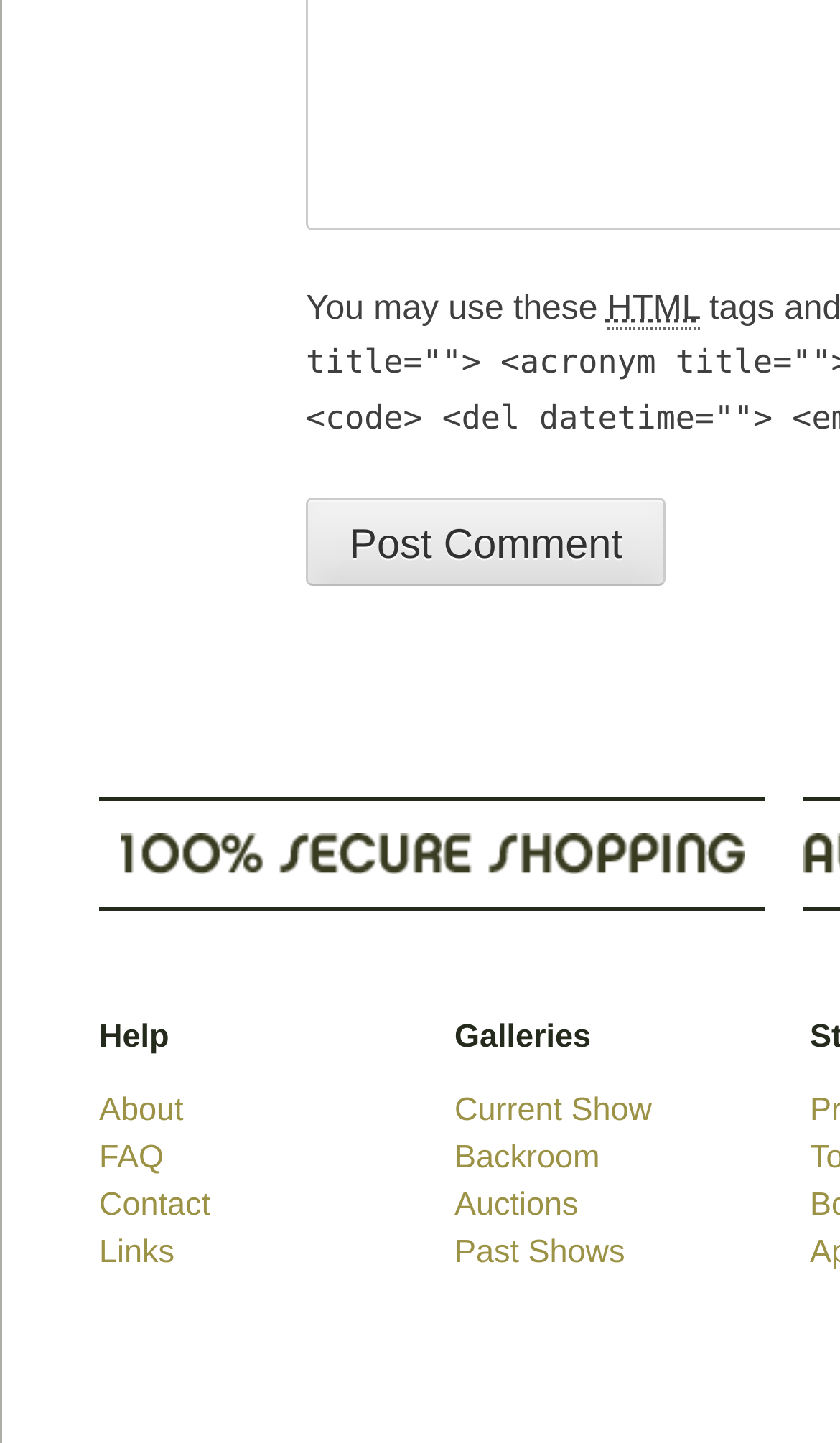Using the information in the image, give a comprehensive answer to the question: 
What is the purpose of the button?

The purpose of the button can be determined by looking at the button element with the OCR text 'Post Comment'. This suggests that the button is used to submit a comment.